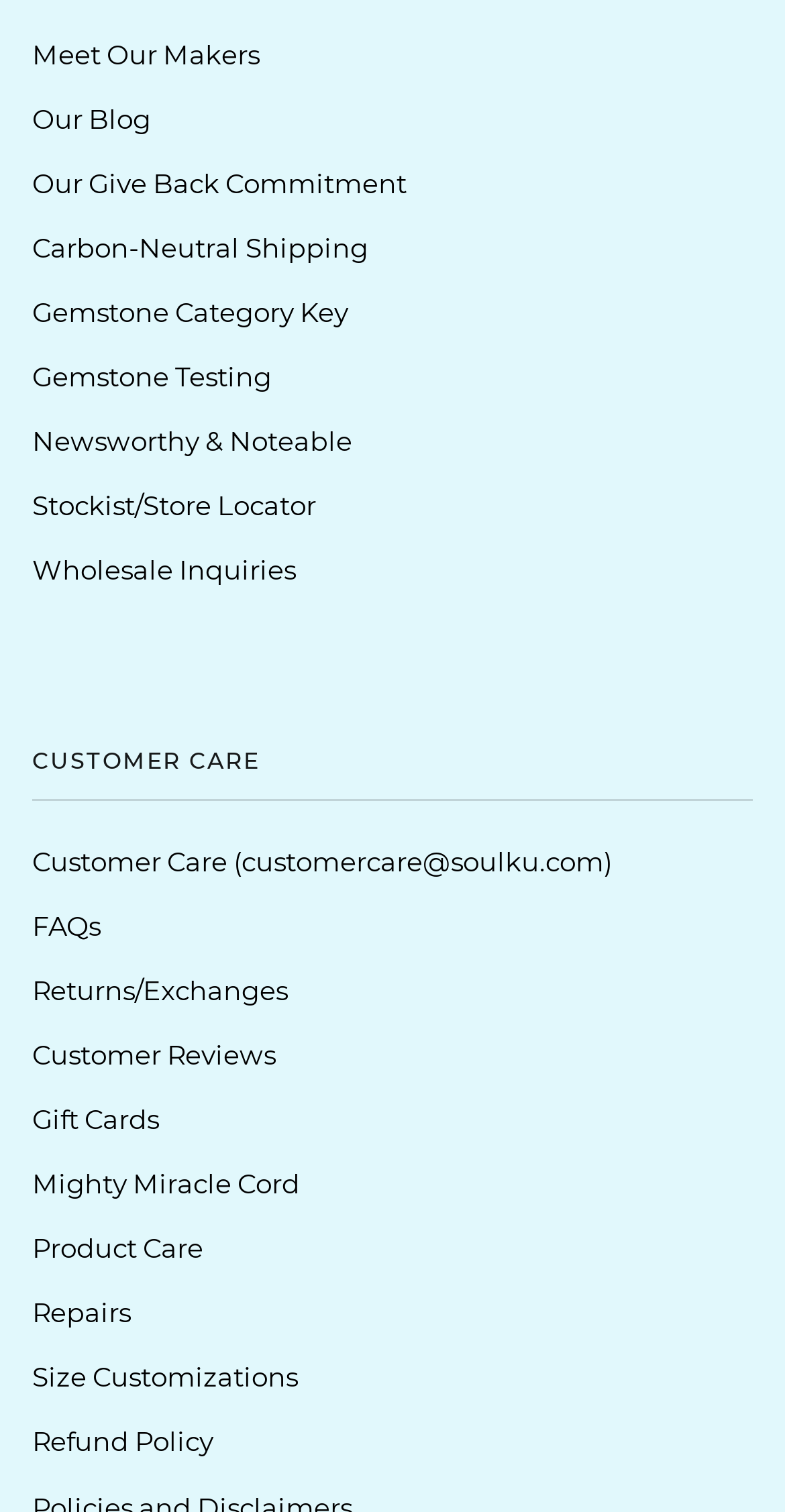Based on the element description "Home", predict the bounding box coordinates of the UI element.

None